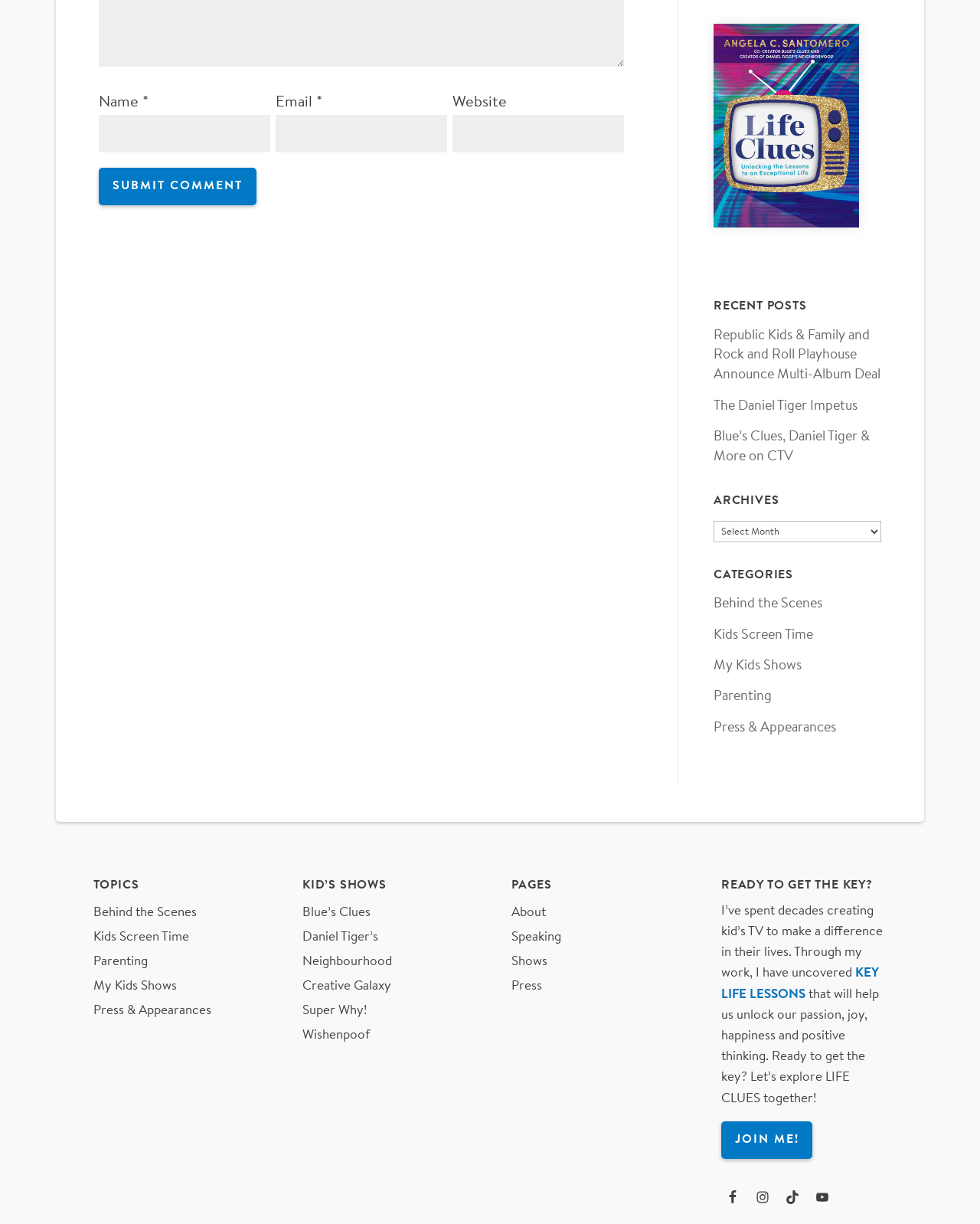What social media platforms are linked on the webpage?
Please ensure your answer to the question is detailed and covers all necessary aspects.

The webpage has a section at the bottom with links to several social media platforms, including Facebook, Instagram, TikTok, and YouTube. These links likely allow users to connect with the webpage's author or content creator on these platforms.